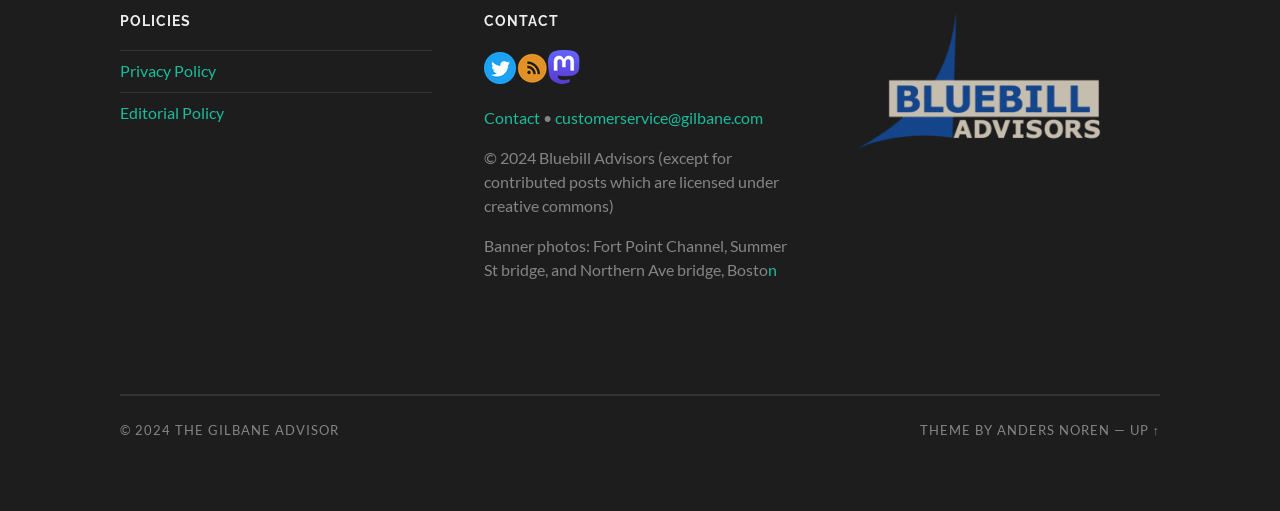Locate the bounding box coordinates of the segment that needs to be clicked to meet this instruction: "View Privacy Policy".

[0.094, 0.119, 0.169, 0.156]